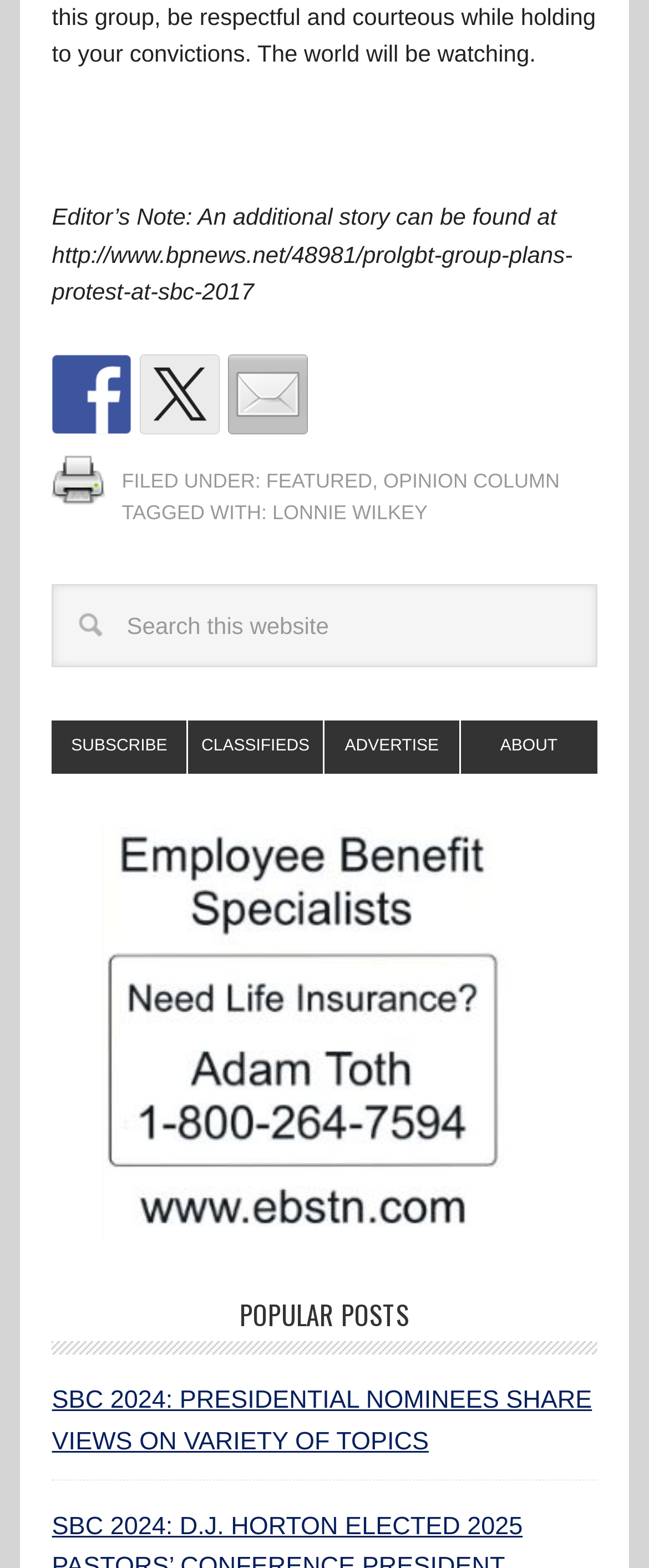How can users subscribe to the website?
Use the information from the screenshot to give a comprehensive response to the question.

The webpage has a prominent link labeled 'SUBSCRIBE' at the top, which suggests that users can click on it to subscribe to the website's content, likely receiving updates or newsletters.